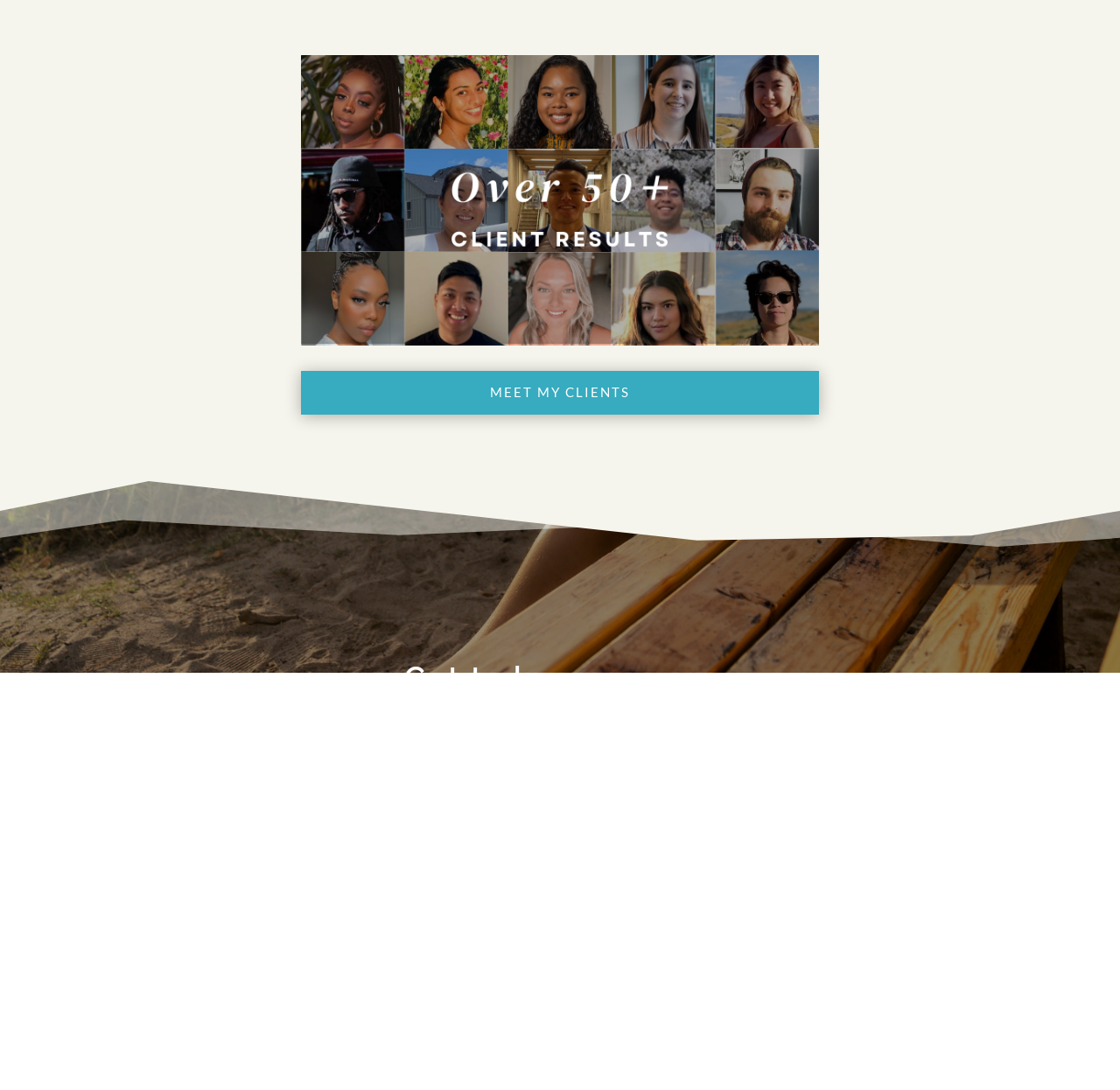Find the bounding box coordinates for the element described here: "".

[0.525, 0.727, 0.58, 0.745]